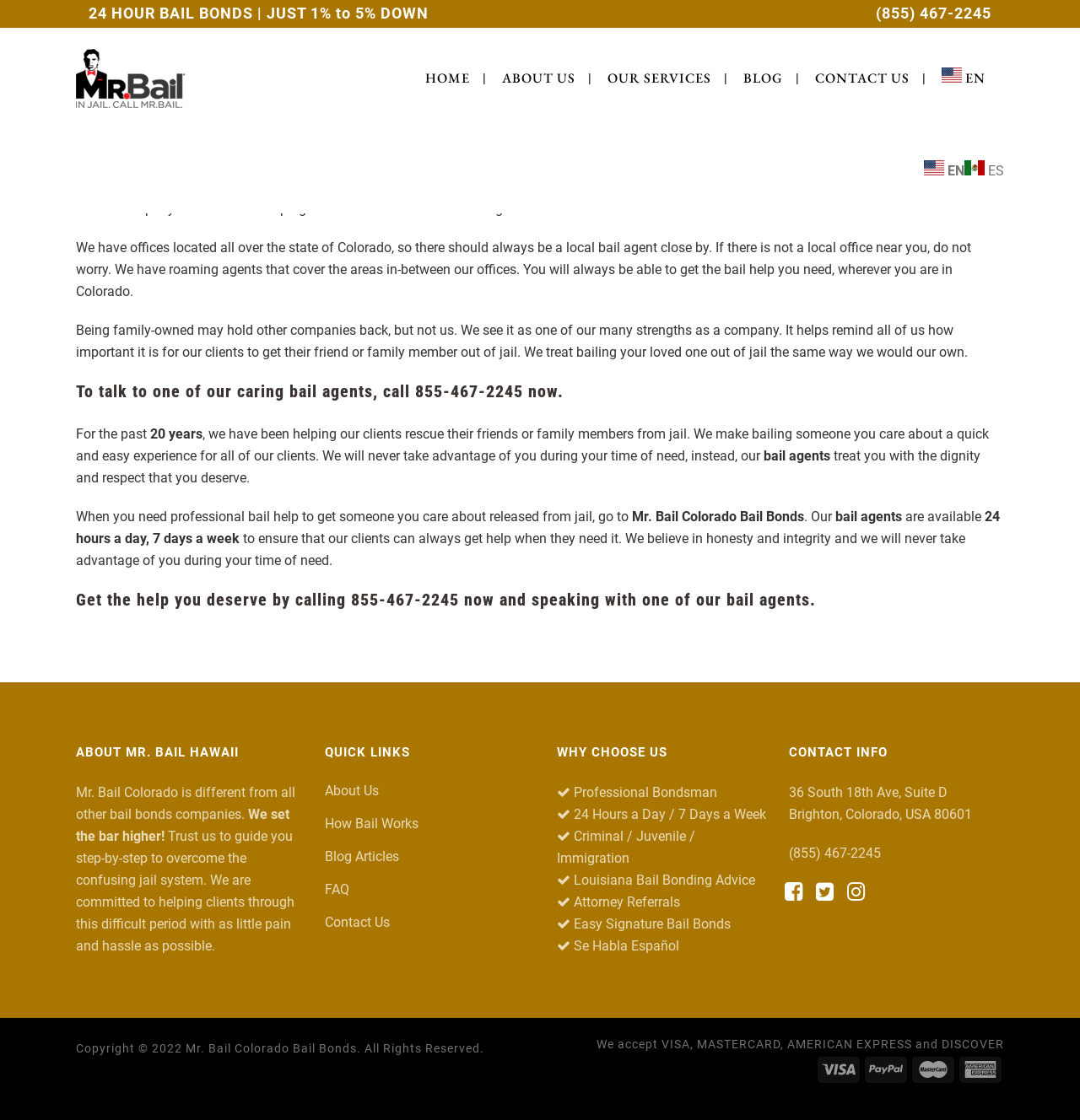Refer to the image and provide an in-depth answer to the question: 
What is the purpose of the bail bond company?

The webpage suggests that the company's purpose is to provide bail bond services to help individuals get released from jail. The company's mission is to guide clients through the confusing jail system with as little pain and hassle as possible.